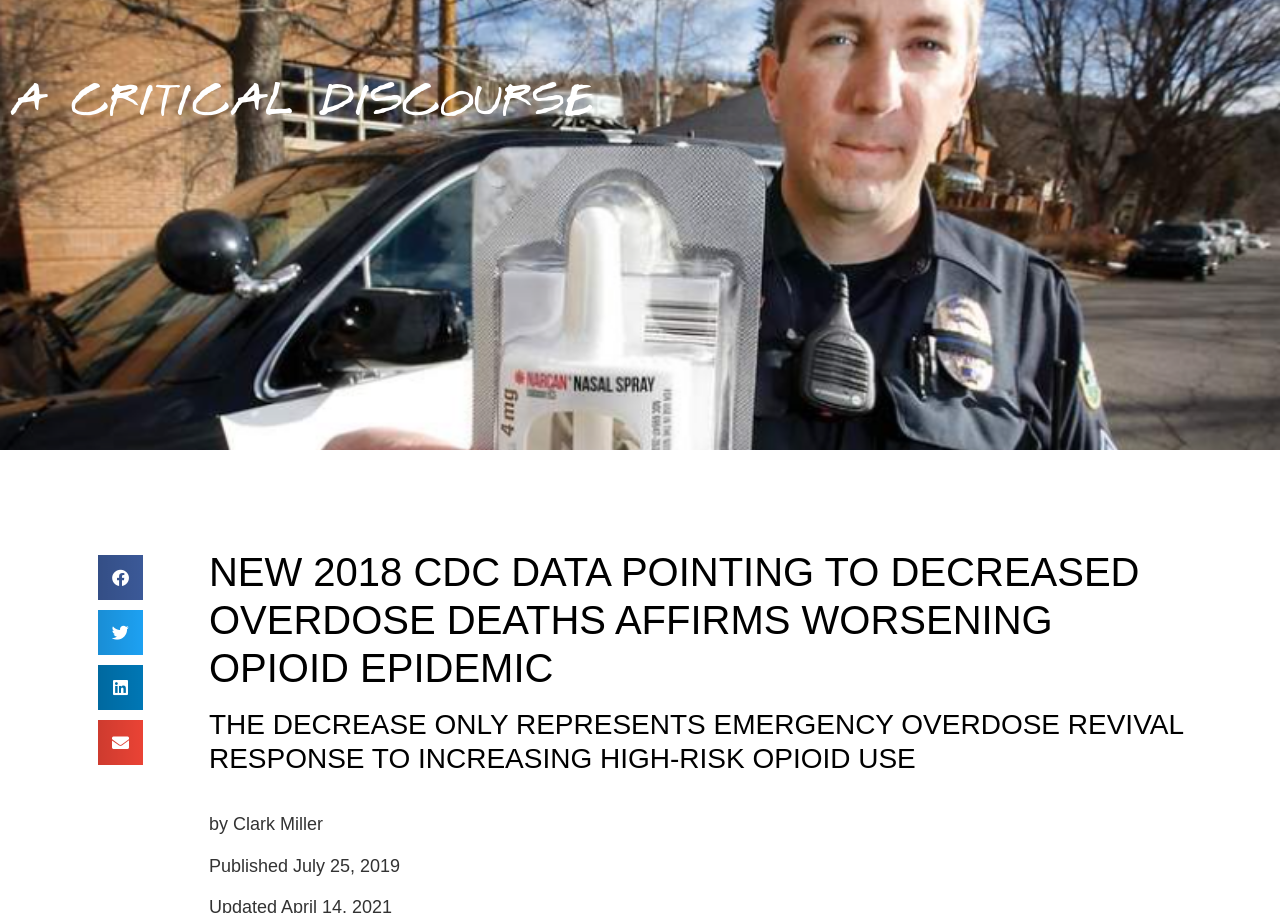Generate an in-depth caption that captures all aspects of the webpage.

The webpage appears to be an article or blog post discussing the opioid epidemic. At the top, there is a large heading that reads "A Critical Discourse" which is also a link. Below this heading, there are four buttons aligned horizontally, allowing users to share the content on Facebook, Twitter, LinkedIn, and via email.

The main content of the article is divided into two sections, each with its own heading. The first heading reads "NEW 2018 CDC DATA POINTING TO DECREASED OVERDOSE DEATHS AFFIRMS WORSENING OPIOID EPIDEMIC" and is located near the top-center of the page. The second heading, located below the first, reads "THE DECREASE ONLY REPRESENTS EMERGENCY OVERDOSE REVIVAL RESPONSE TO INCREASING HIGH-RISK OPIOID USE".

At the bottom of the page, there is a byline that reads "by Clark Miller" and a publication date of "July 25, 2019".